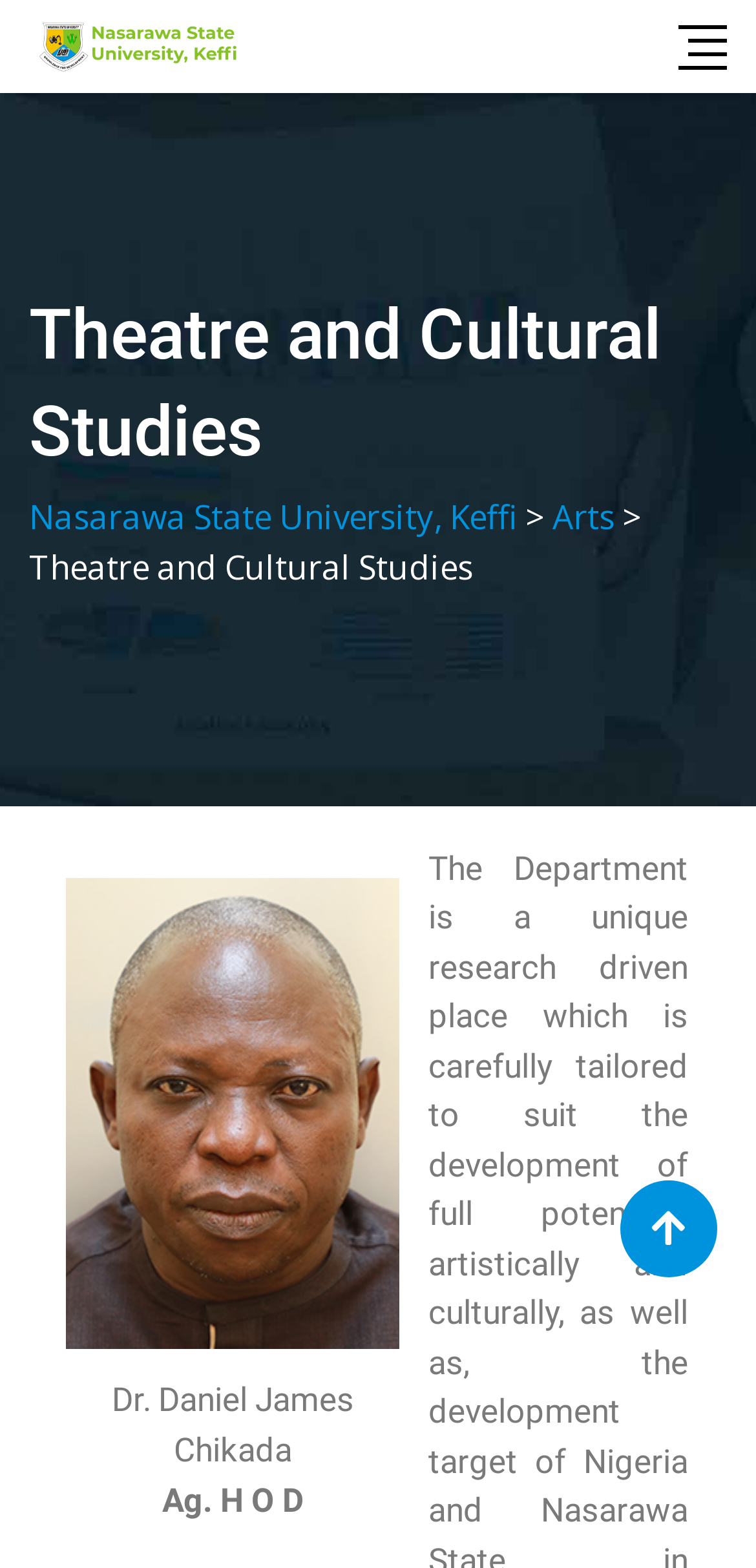Write a detailed summary of the webpage, including text, images, and layout.

The webpage is about the Theatre and Cultural Studies department at Nasarawa State University, Keffi. At the top, there is a heading with the department's name, "Theatre and Cultural Studies", which is centered horizontally. Below the heading, there are three links in a row: "Nasarawa State University, Keffi", a greater-than symbol, and "Arts". 

Further down, there is a paragraph of text with the same title, "Theatre and Cultural Studies". To the right of this text, there is a figure with a caption. The caption consists of two lines of text: "Dr. Daniel James Chikada" and "Ag. H O D". The figure is positioned near the bottom of the page, taking up about a quarter of the screen's height.

At the bottom right corner of the page, there is a small icon represented by the Unicode character "\uf062".